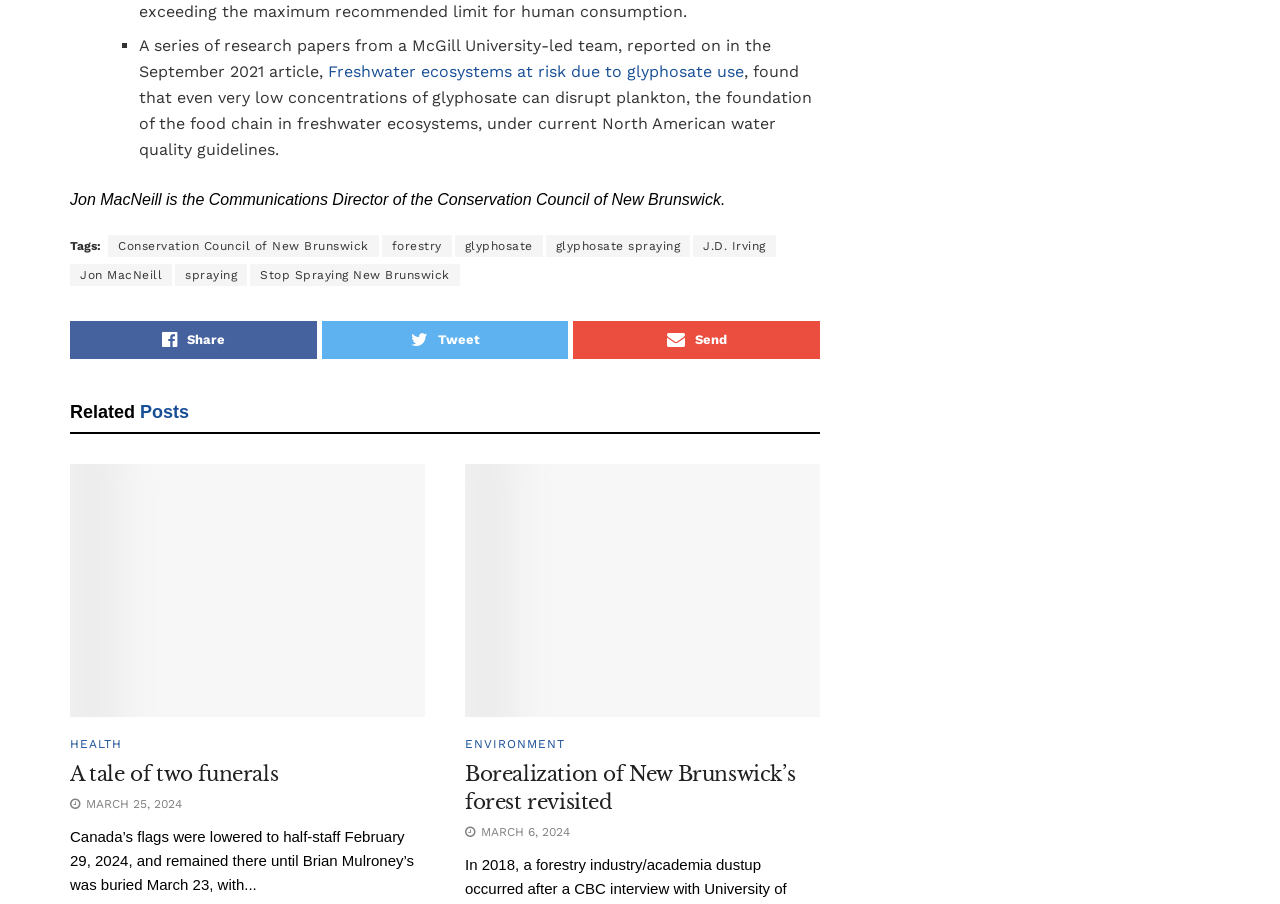What is the purpose of the 'Related Posts' section? From the image, respond with a single word or brief phrase.

To show related articles